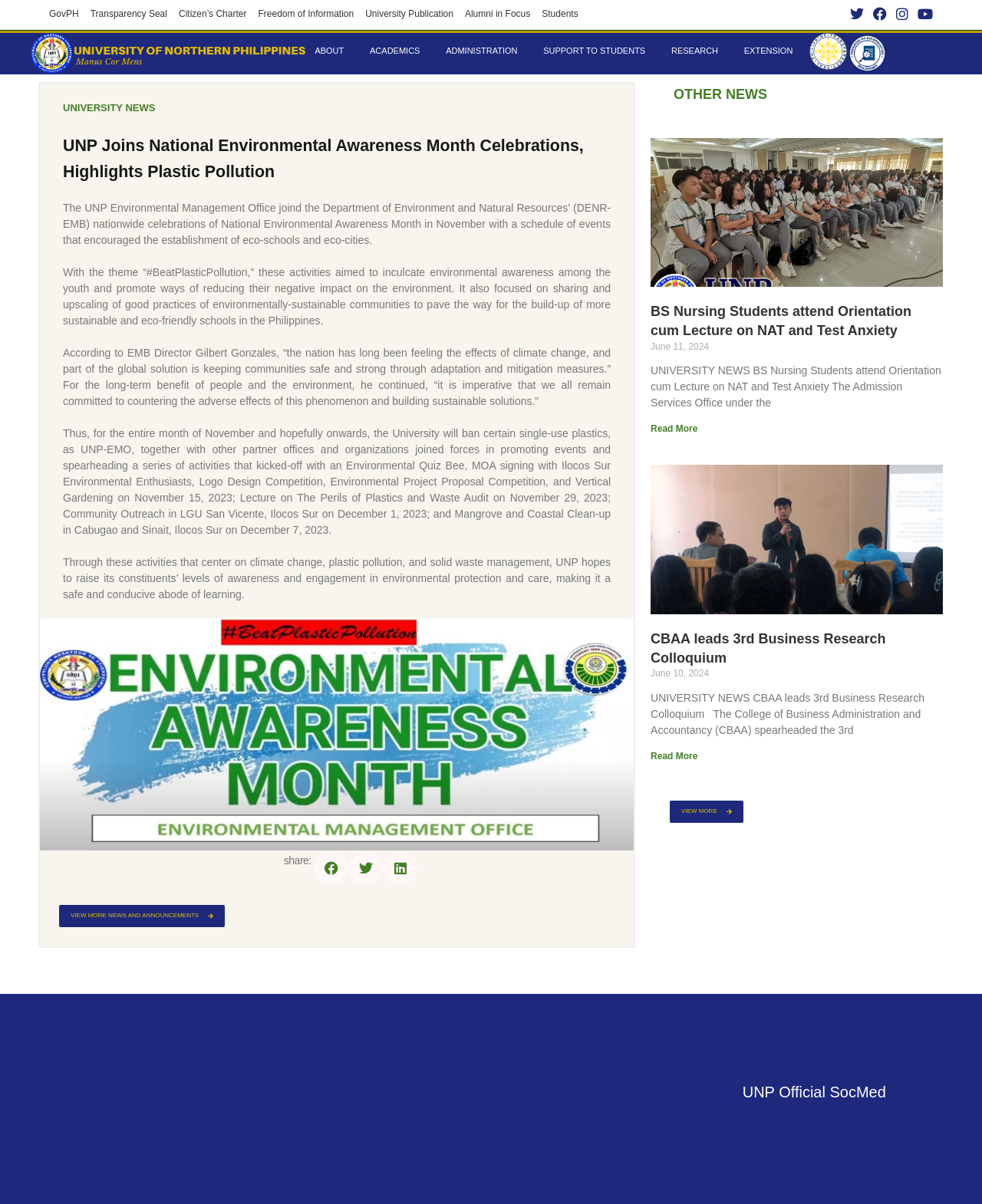Pinpoint the bounding box coordinates of the clickable element needed to complete the instruction: "Click on the ABOUT link". The coordinates should be provided as four float numbers between 0 and 1: [left, top, right, bottom].

[0.311, 0.027, 0.367, 0.056]